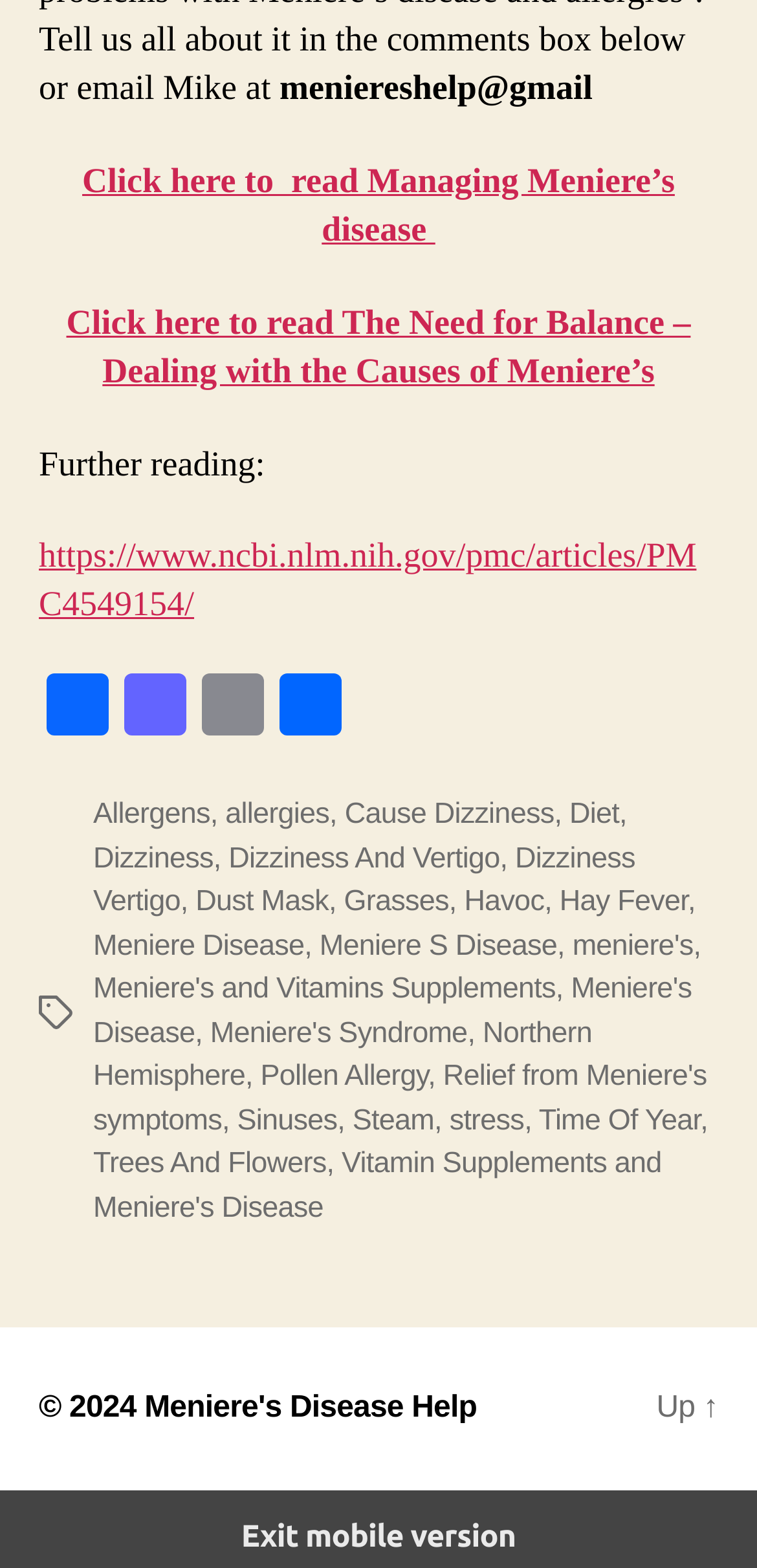Provide the bounding box coordinates of the section that needs to be clicked to accomplish the following instruction: "Click here to read Managing Meniere’s disease."

[0.109, 0.102, 0.891, 0.158]